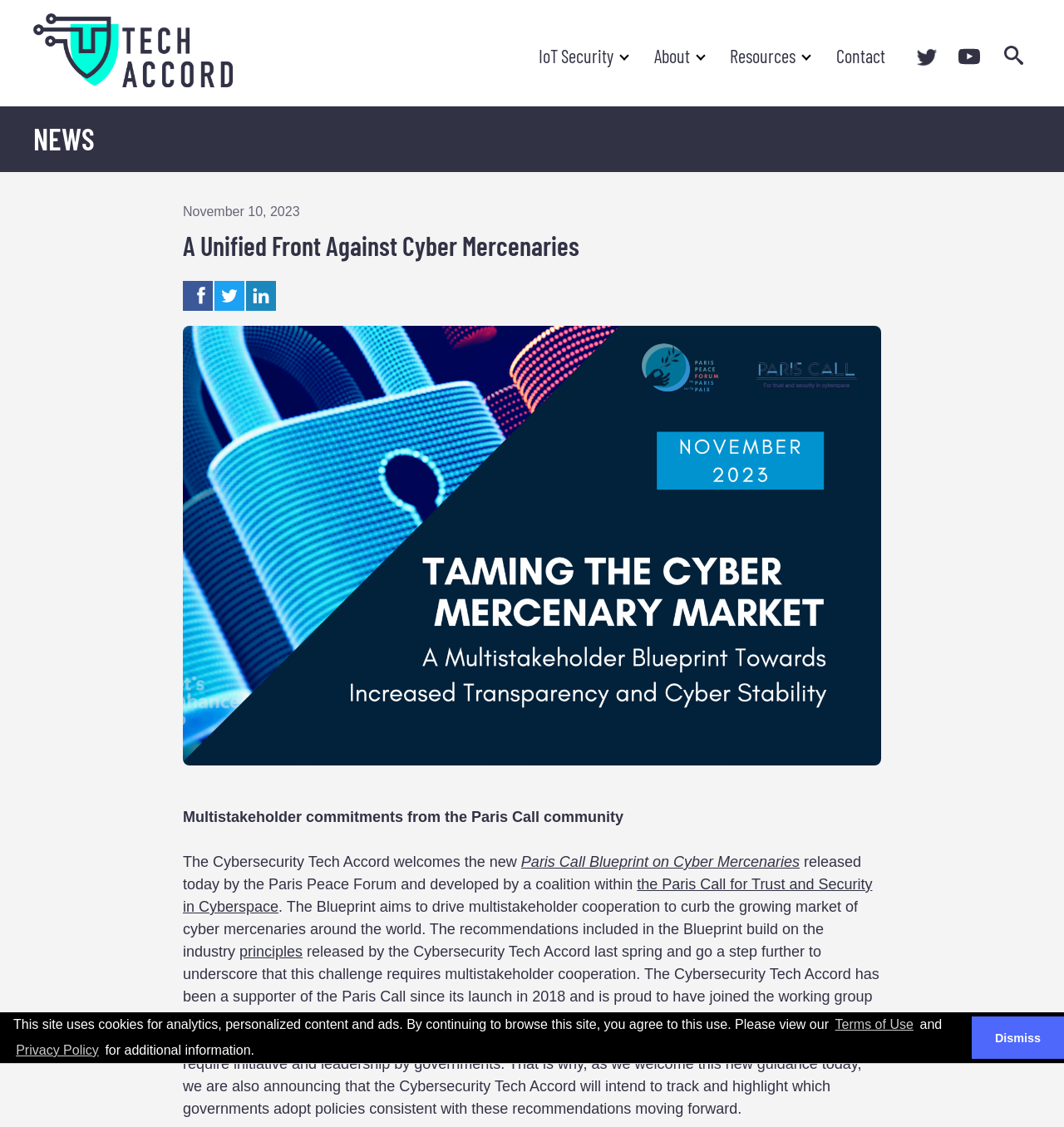Locate the bounding box coordinates of the clickable region to complete the following instruction: "Click on the Cybersecurity Tech Accord logo."

[0.031, 0.012, 0.219, 0.077]